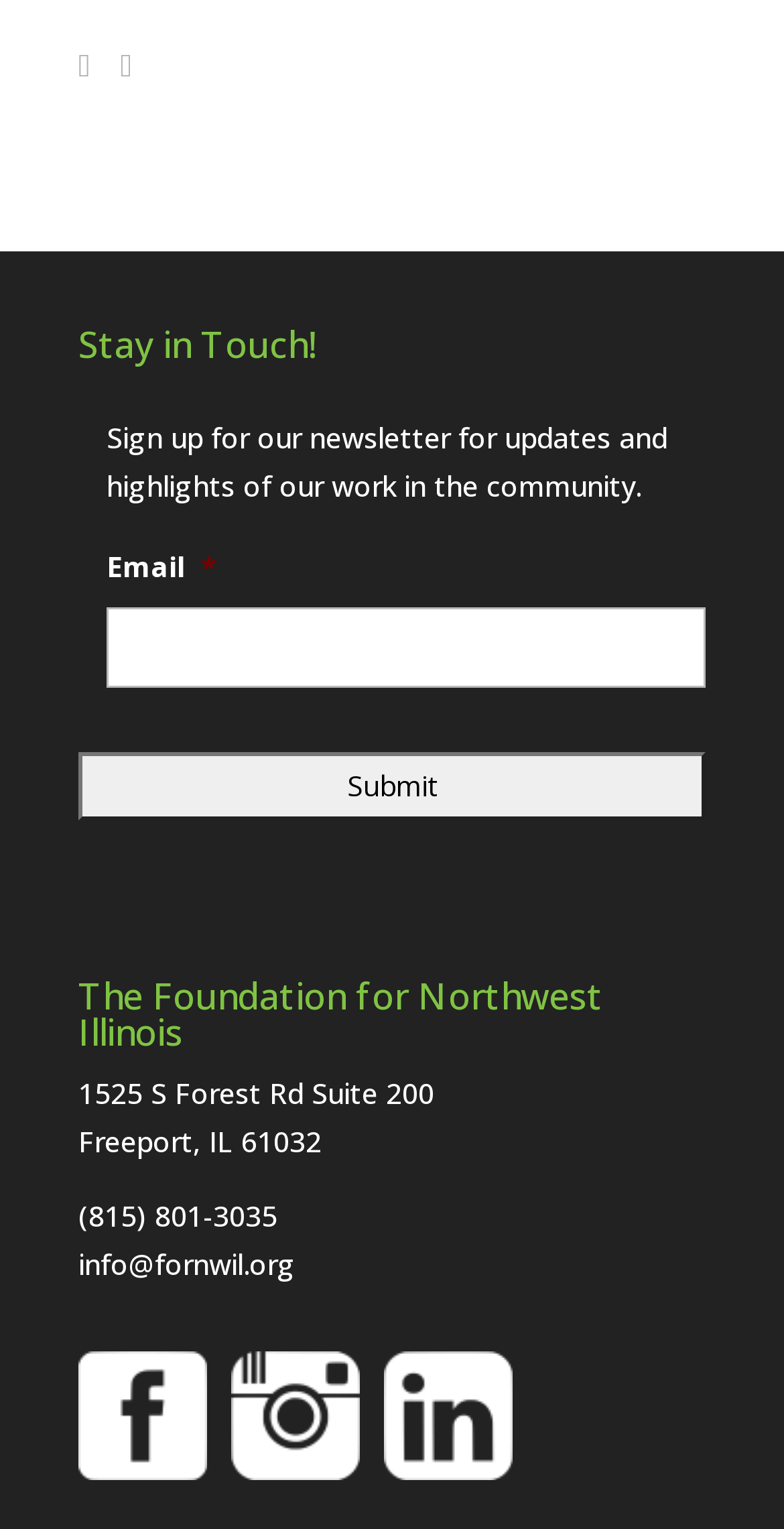Please provide a brief answer to the question using only one word or phrase: 
What is the email address of the organization?

info@fornwil.org